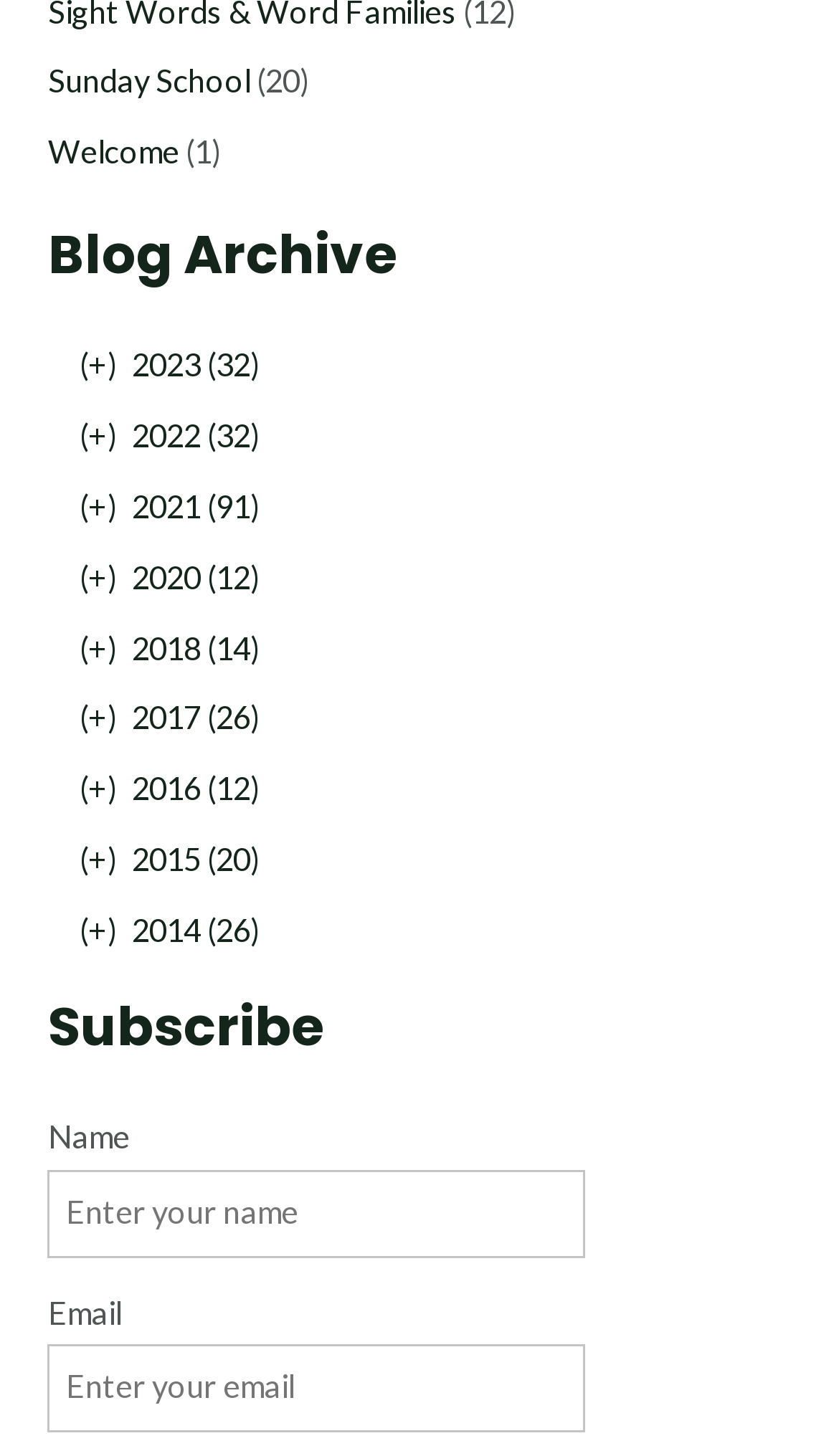Show the bounding box coordinates for the element that needs to be clicked to execute the following instruction: "Click on Welcome". Provide the coordinates in the form of four float numbers between 0 and 1, i.e., [left, top, right, bottom].

[0.058, 0.092, 0.214, 0.117]